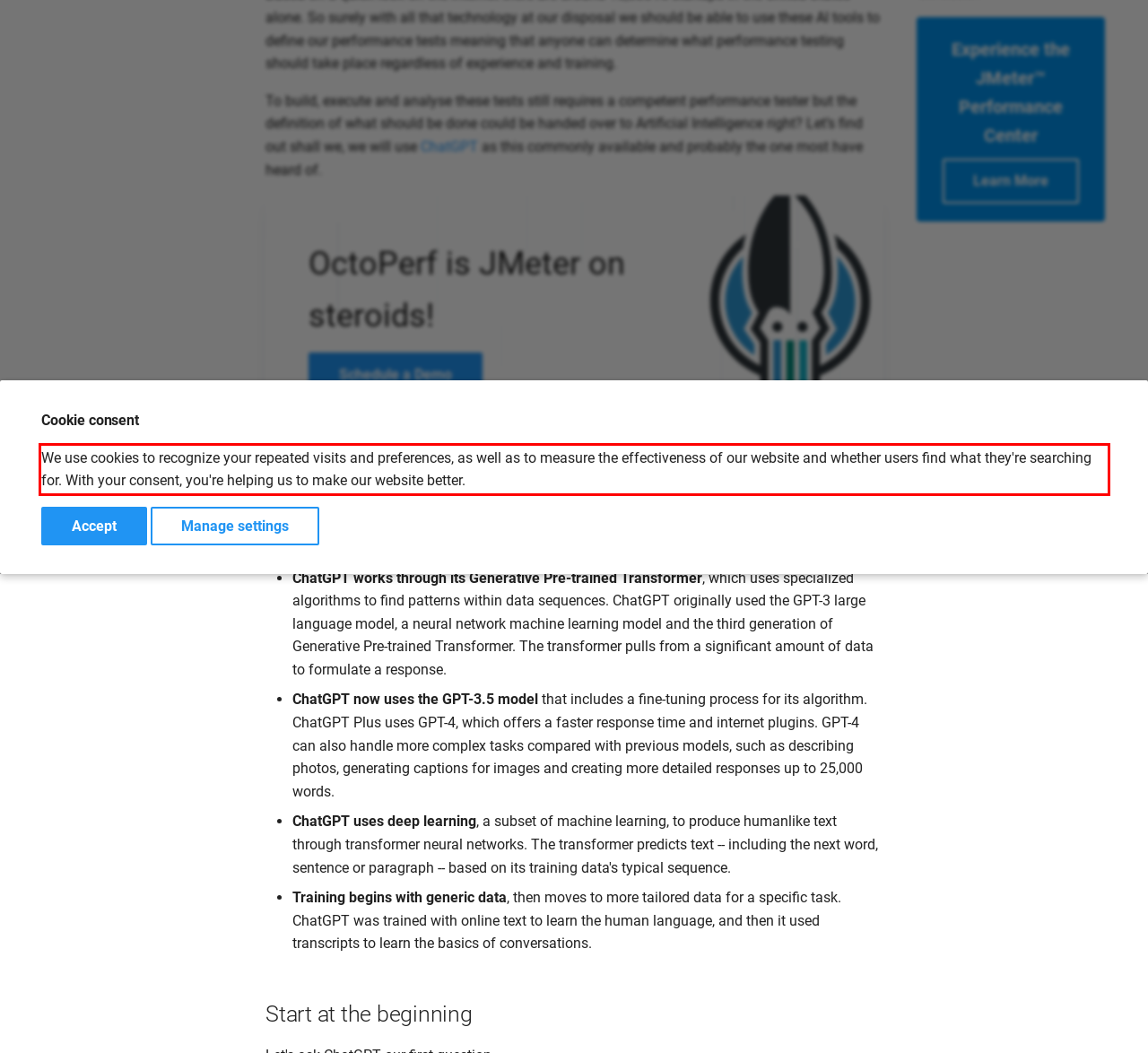Given a screenshot of a webpage with a red bounding box, extract the text content from the UI element inside the red bounding box.

We use cookies to recognize your repeated visits and preferences, as well as to measure the effectiveness of our website and whether users find what they're searching for. With your consent, you're helping us to make our website better.